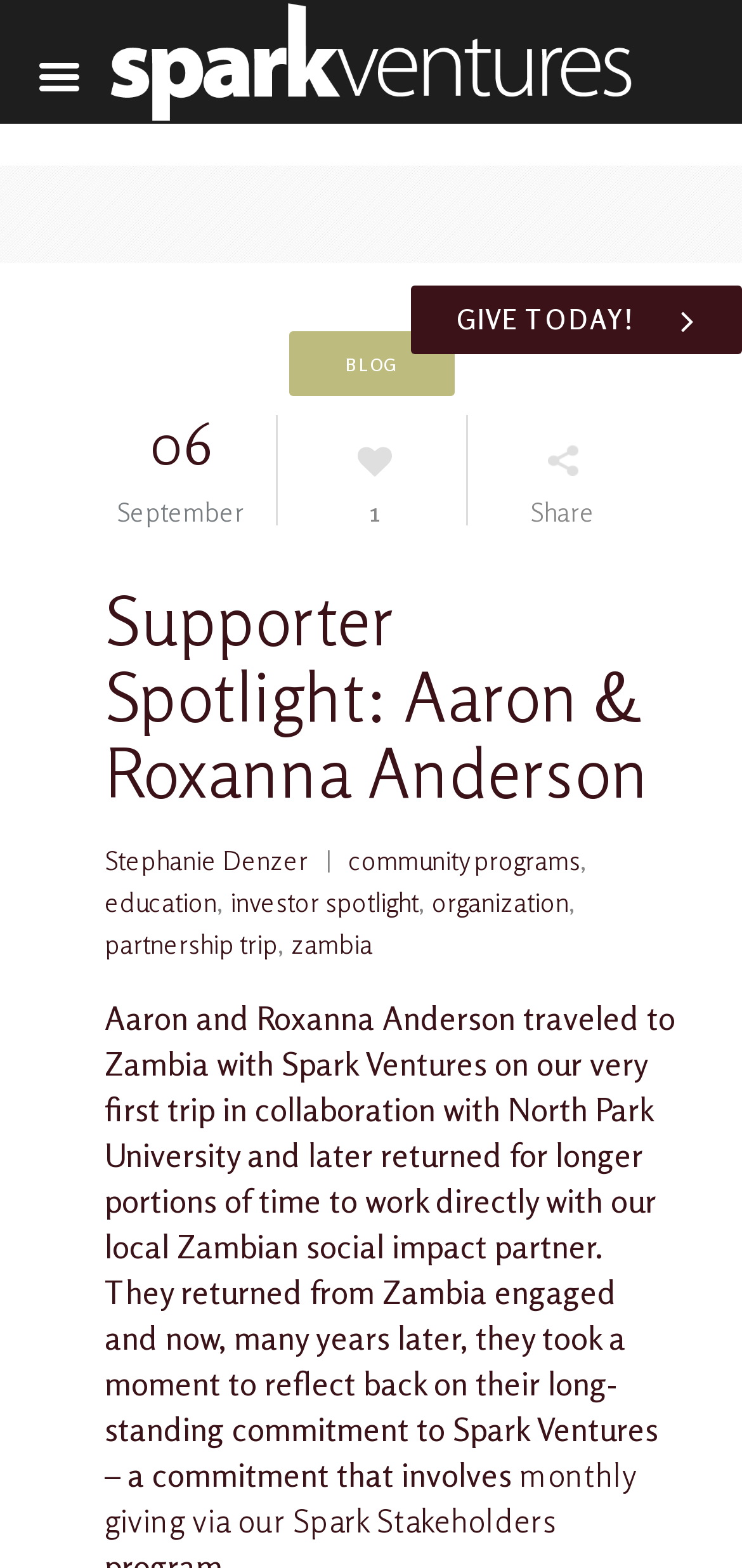Provide a short answer to the following question with just one word or phrase: What is the text on the top-right button?

GIVE TODAY!